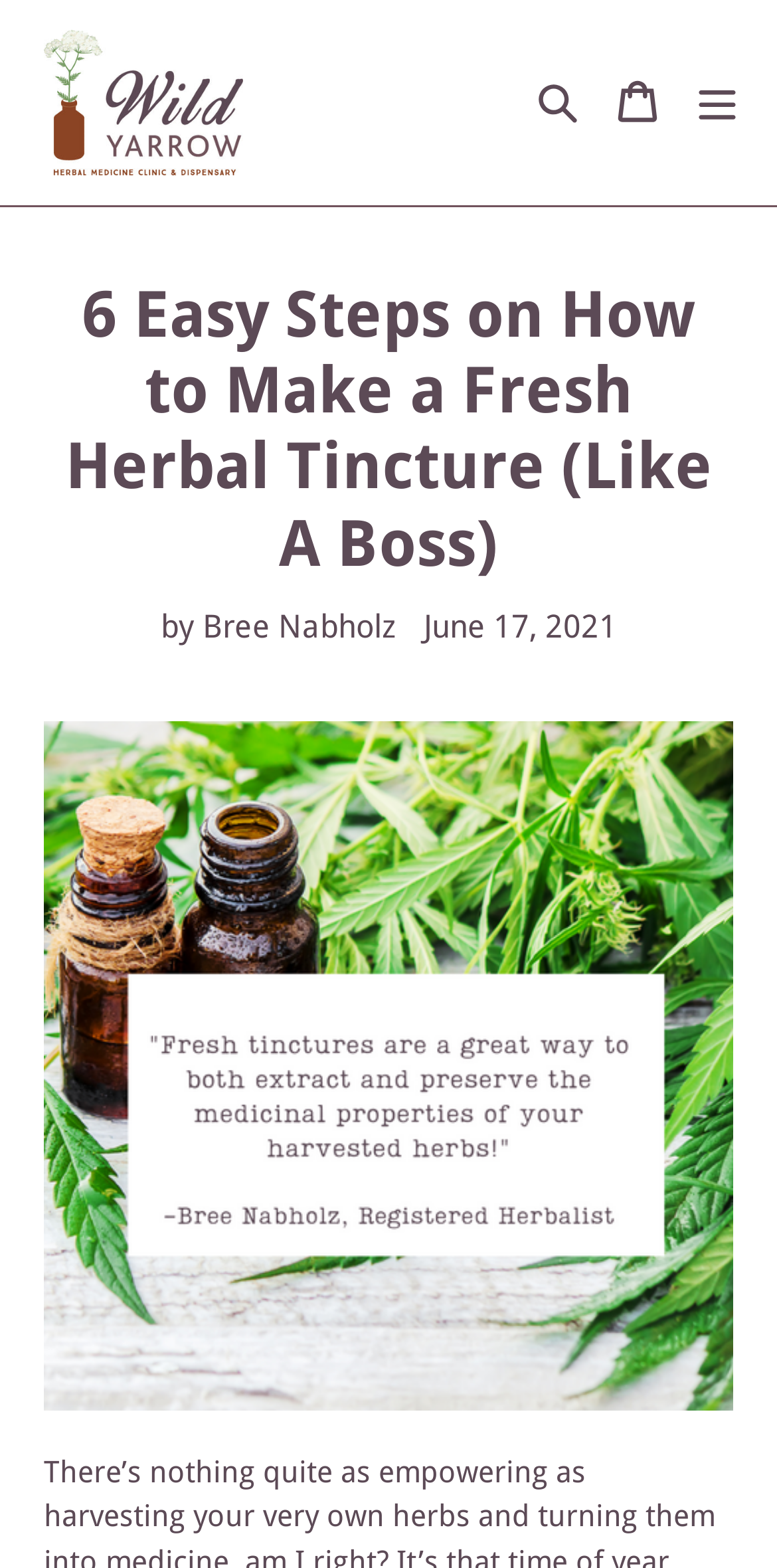Please identify the webpage's heading and generate its text content.

6 Easy Steps on How to Make a Fresh Herbal Tincture (Like A Boss)